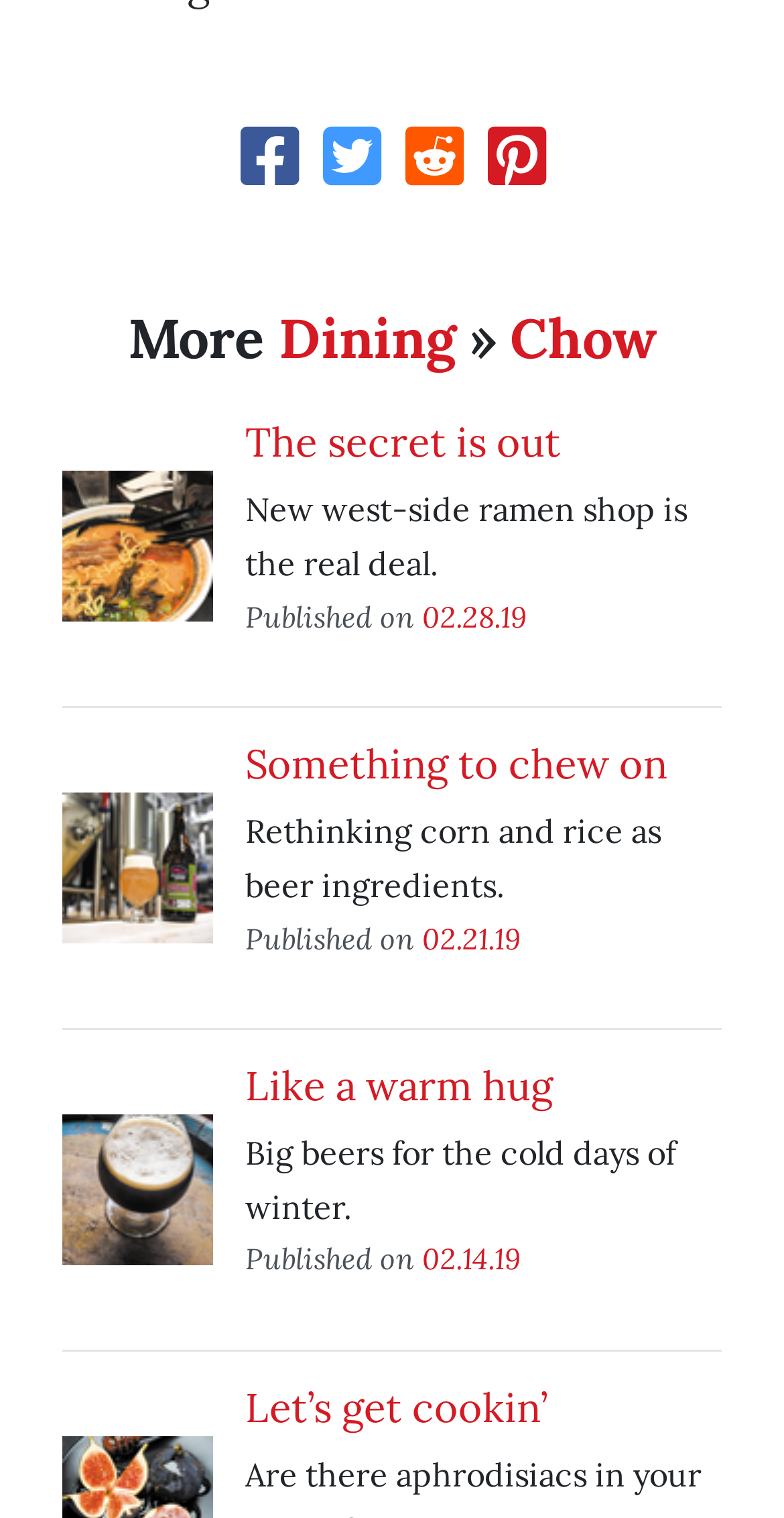Identify the bounding box for the given UI element using the description provided. Coordinates should be in the format (top-left x, top-left y, bottom-right x, bottom-right y) and must be between 0 and 1. Here is the description: Ok

None